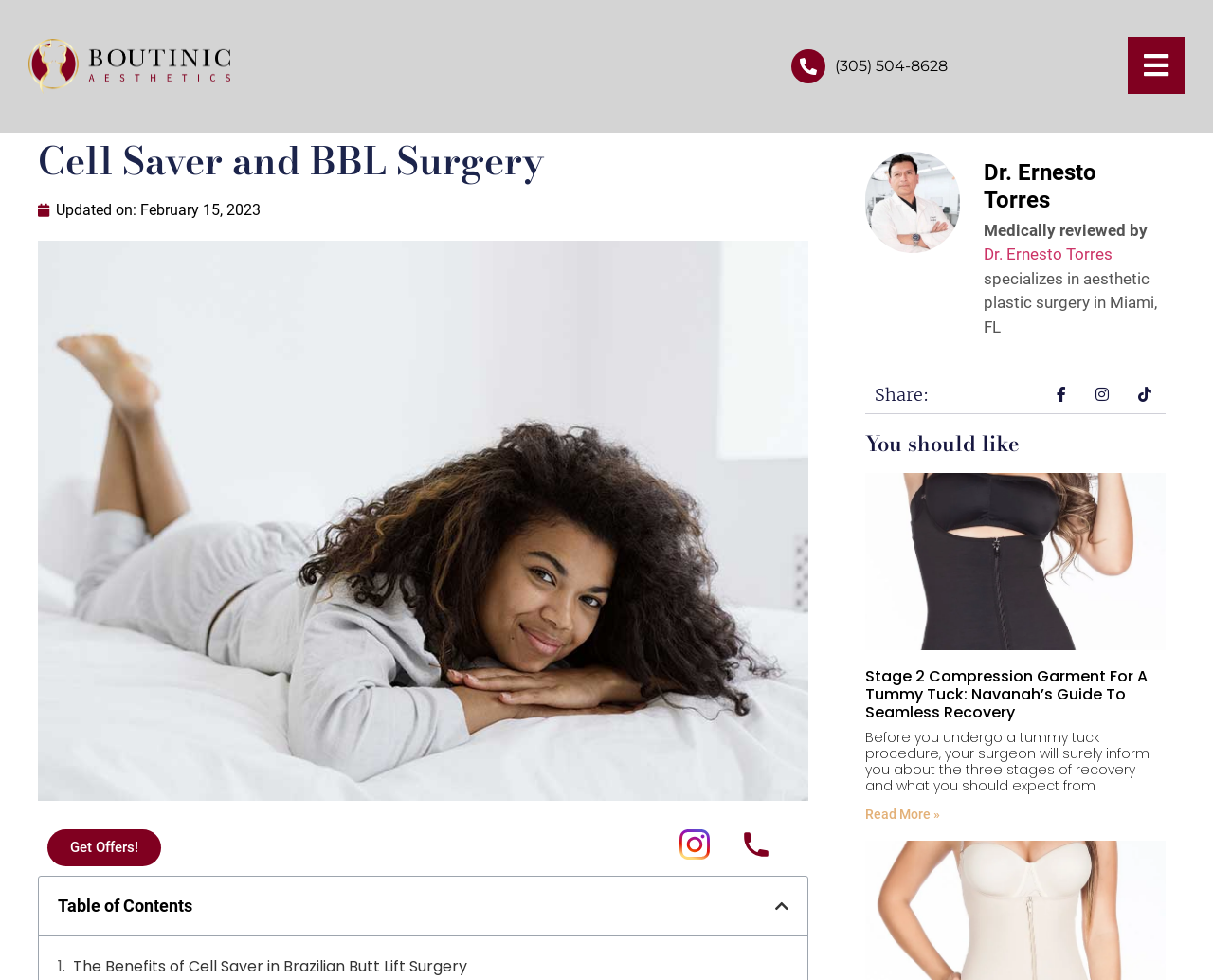Can you find the bounding box coordinates for the UI element given this description: "Dr. Ernesto Torres"? Provide the coordinates as four float numbers between 0 and 1: [left, top, right, bottom].

[0.811, 0.25, 0.917, 0.269]